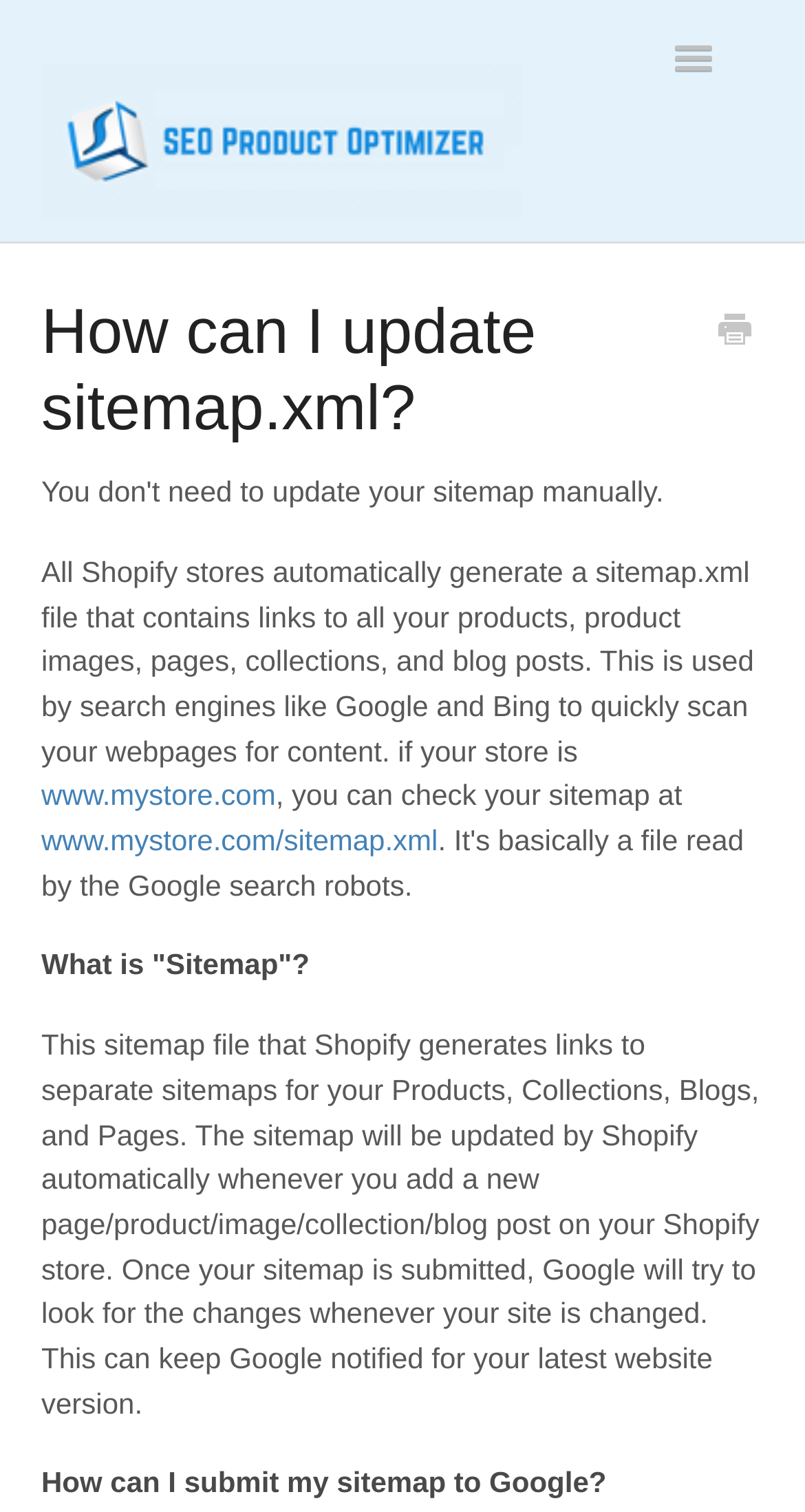Generate a thorough description of the webpage.

The webpage is a knowledge base article titled "How can I update sitemap.xml?" from the SEO Product Optimizer Knowledge Base. At the top left, there is a link to the knowledge base homepage, accompanied by an image with the same name. On the top right, a "Toggle Navigation" button is located. 

Below the title, there are several links, including "Home" and "Contact", positioned horizontally. The main content of the article starts with a heading "How can I update sitemap.xml?" followed by a link to print the article. 

The article explains that Shopify stores automatically generate a sitemap.xml file, which contains links to products, images, pages, collections, and blog posts. This file is used by search engines like Google and Bing to scan webpages for content. The text provides an example of how to check the sitemap at a specific URL. 

Further down, there is a section titled "What is 'Sitemap'?" which explains that the sitemap file generated by Shopify links to separate sitemaps for products, collections, blogs, and pages. The sitemap is updated automatically by Shopify whenever a new page, product, image, collection, or blog post is added to the store. 

Finally, the article concludes with a section titled "How can I submit my sitemap to Google?"